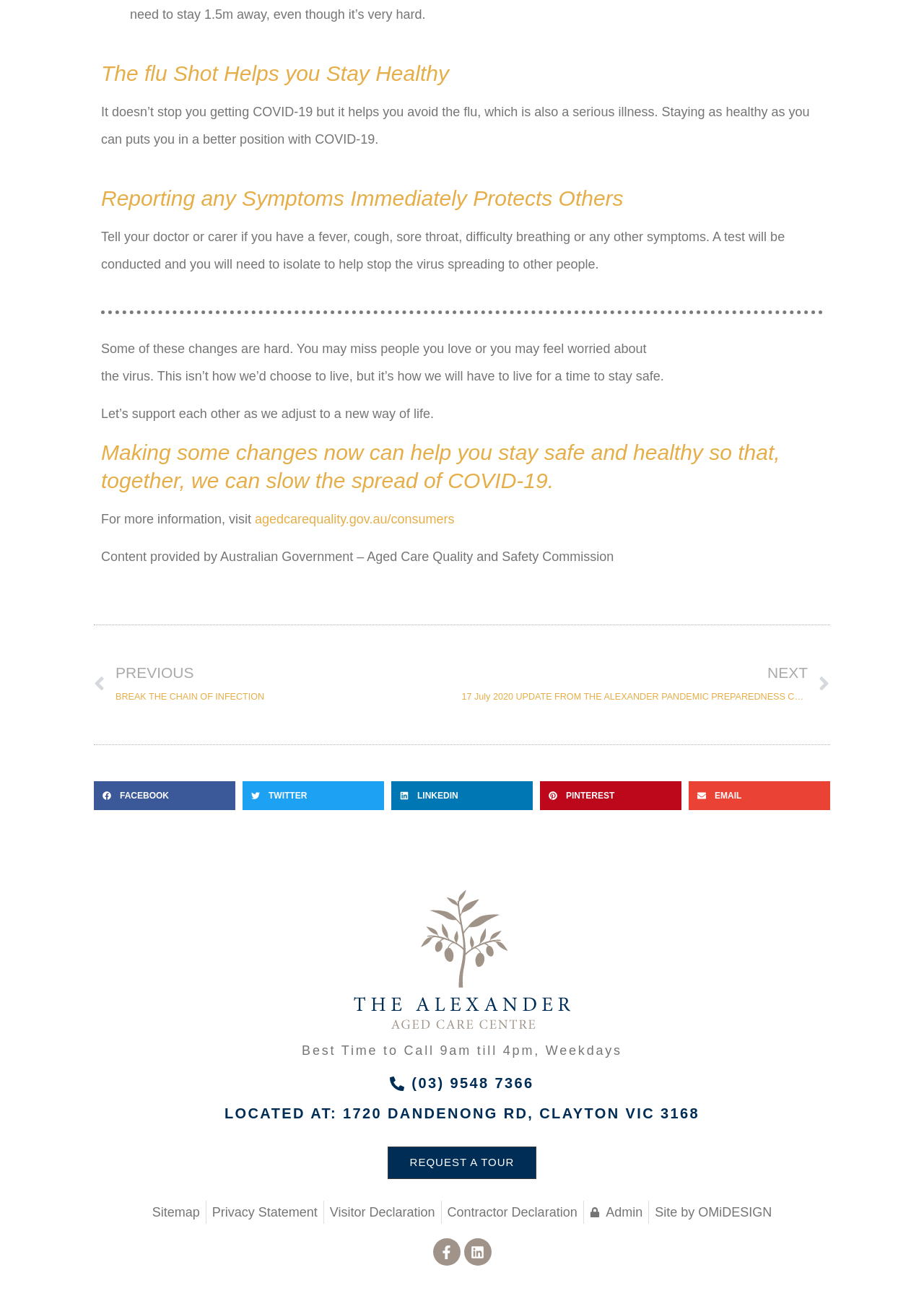Please determine the bounding box coordinates for the element that should be clicked to follow these instructions: "Call the phone number (03) 9548 7366".

[0.062, 0.819, 0.938, 0.837]